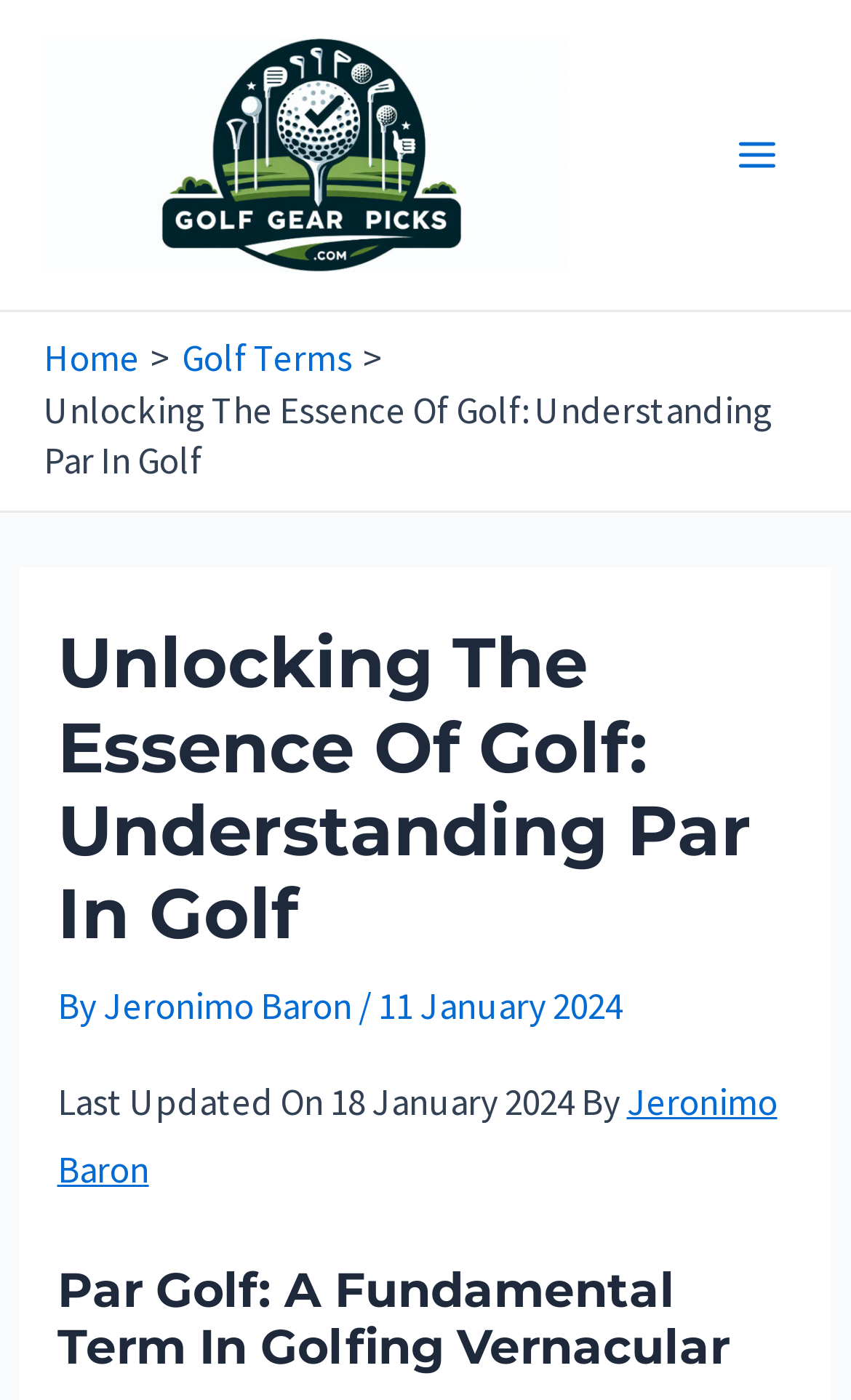Calculate the bounding box coordinates for the UI element based on the following description: "Jeronimo Baron". Ensure the coordinates are four float numbers between 0 and 1, i.e., [left, top, right, bottom].

[0.067, 0.771, 0.913, 0.852]